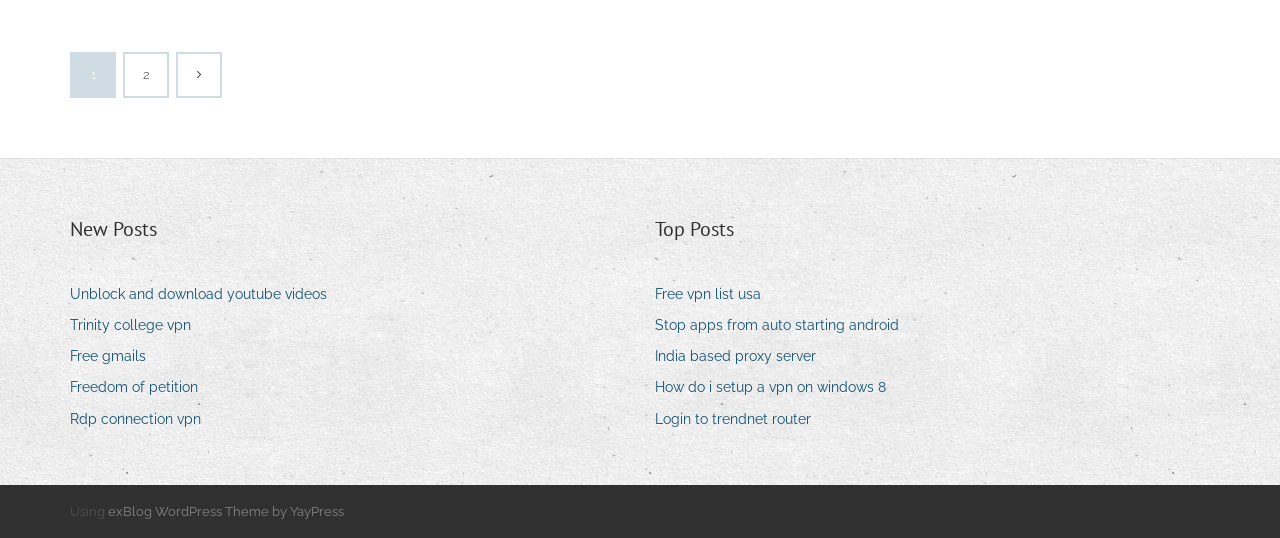Find the bounding box coordinates of the element's region that should be clicked in order to follow the given instruction: "Click on 'New Posts'". The coordinates should consist of four float numbers between 0 and 1, i.e., [left, top, right, bottom].

[0.055, 0.397, 0.123, 0.453]